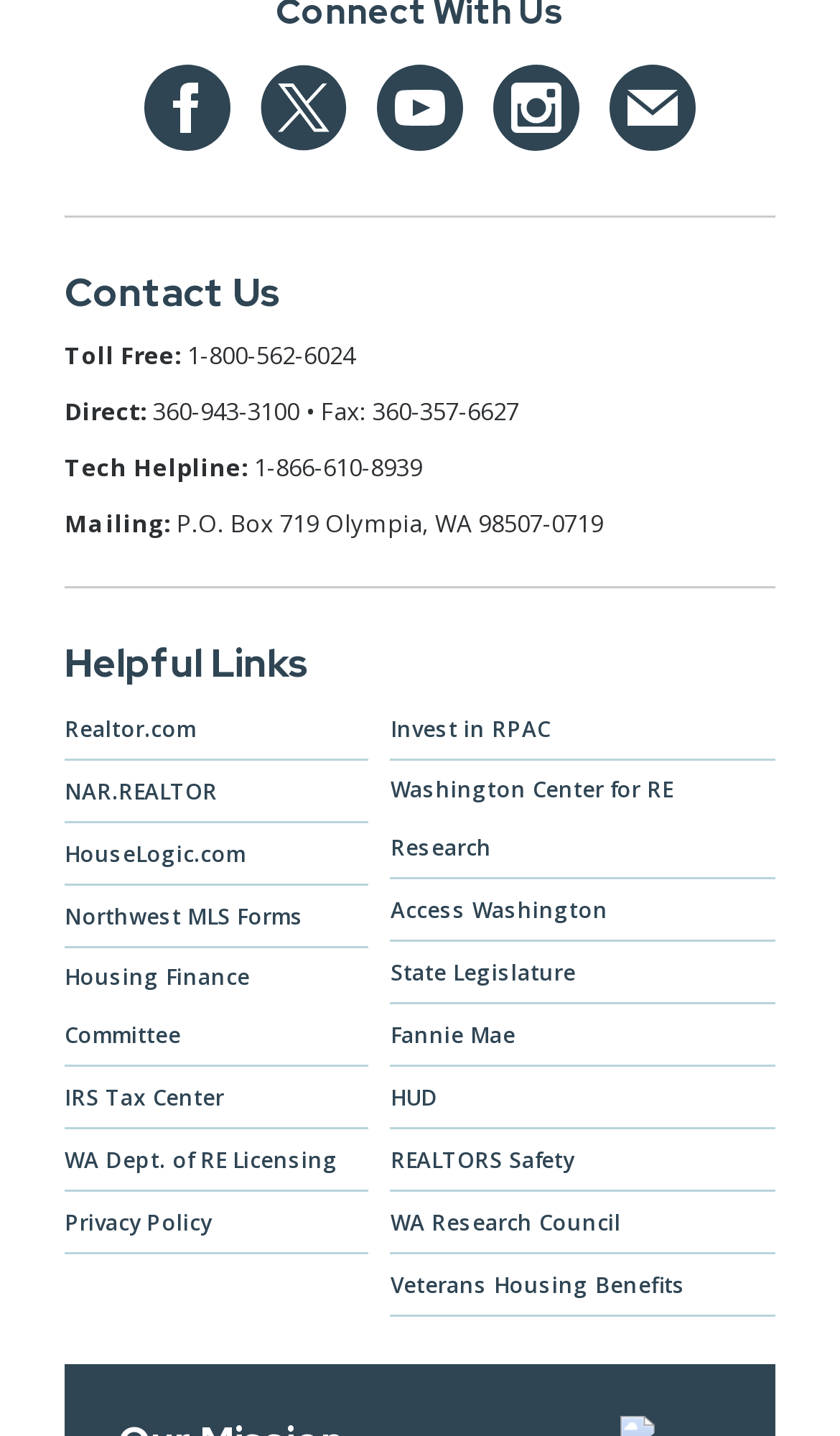Use the details in the image to answer the question thoroughly: 
What is the fax number?

The fax number is '360-357-6627' because it is part of the text content of the StaticText element with ID 232, which is located below the 'Direct:' label.